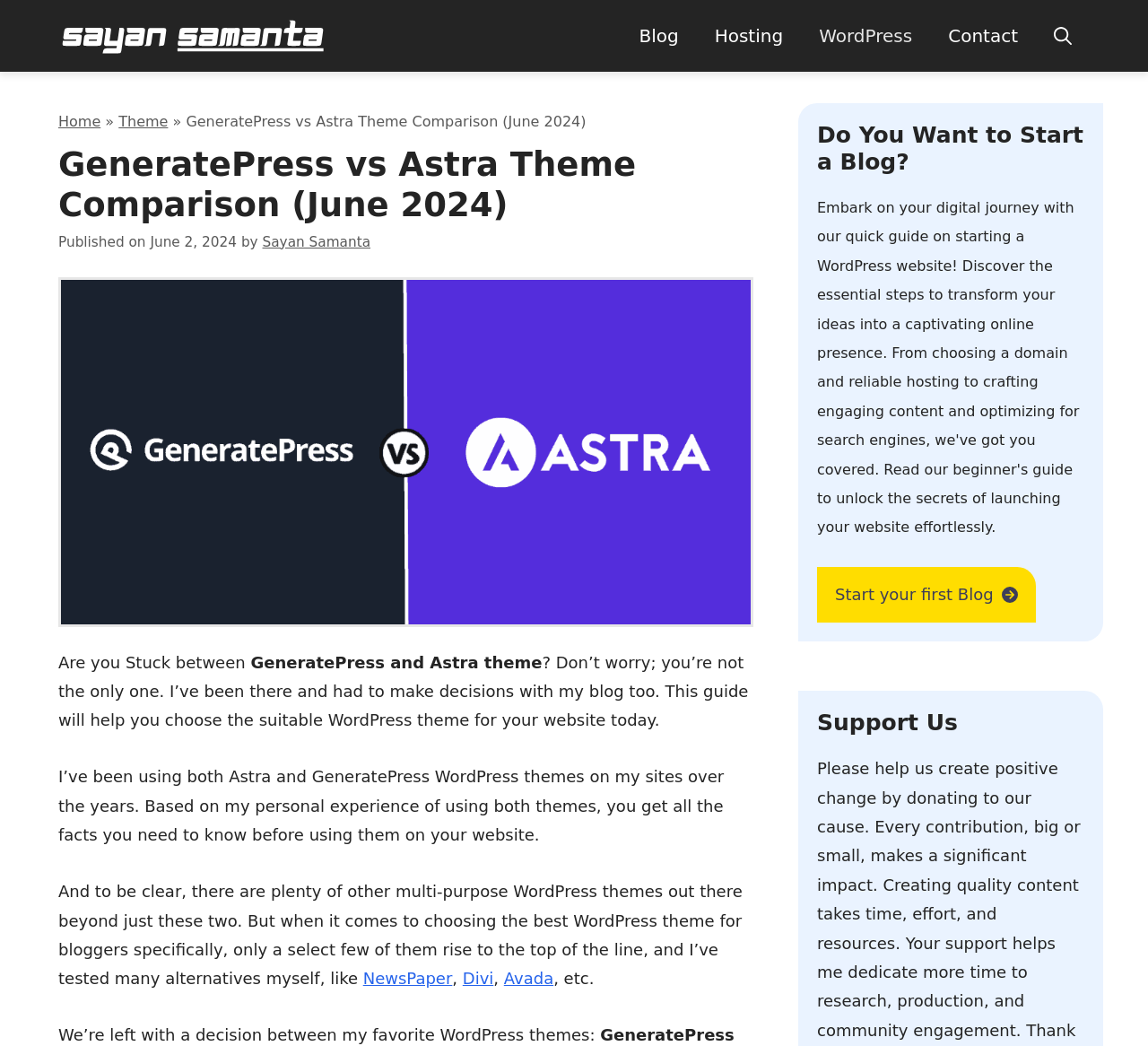Please provide a comprehensive response to the question based on the details in the image: What is the topic of the article?

The topic of the article is clearly stated in the heading and the introduction, which compares GeneratePress and Astra WordPress themes.